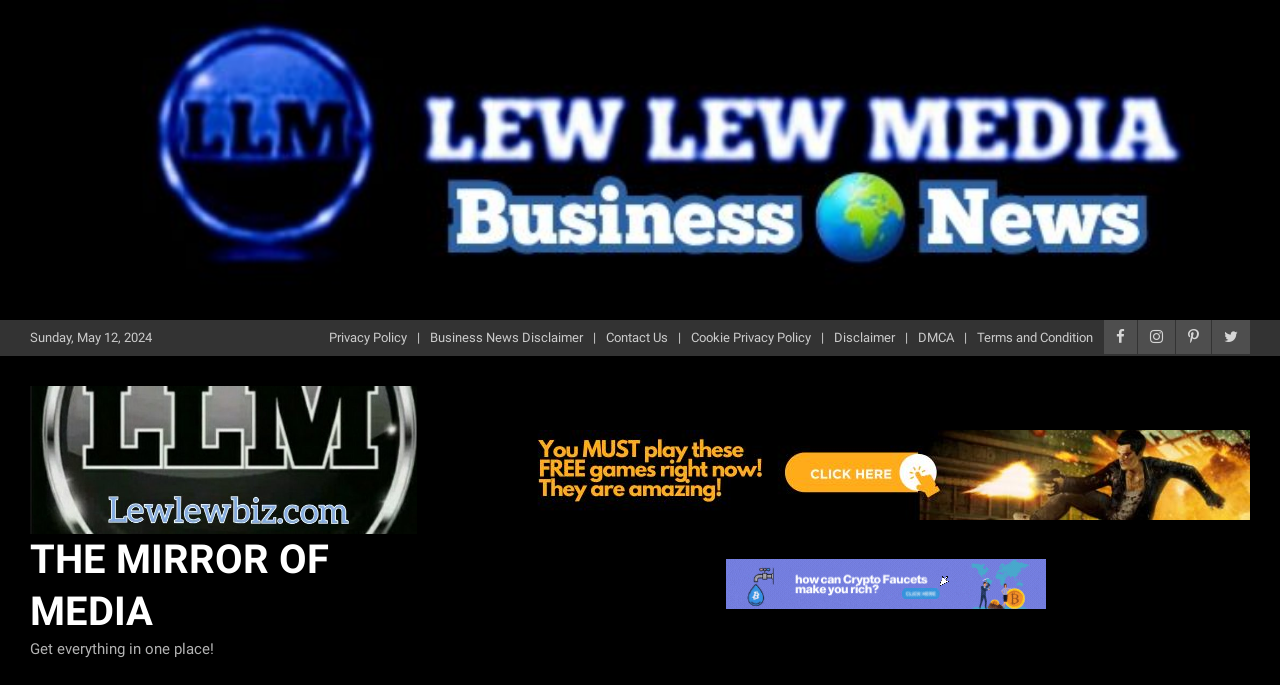Determine the bounding box coordinates of the section I need to click to execute the following instruction: "Click the 'Contact Us' link". Provide the coordinates as four float numbers between 0 and 1, i.e., [left, top, right, bottom].

[0.473, 0.479, 0.522, 0.507]